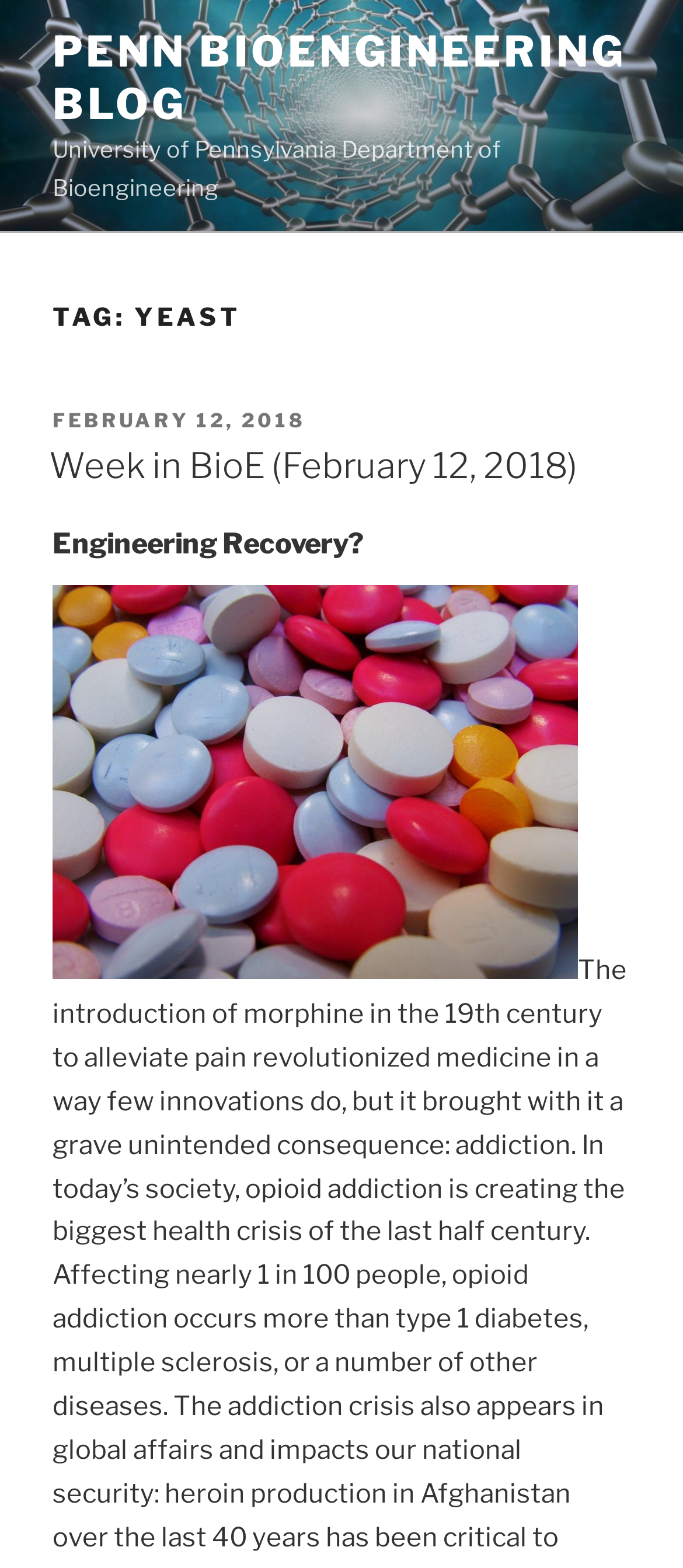Calculate the bounding box coordinates of the UI element given the description: "Penn Bioengineering Blog".

[0.077, 0.017, 0.917, 0.083]